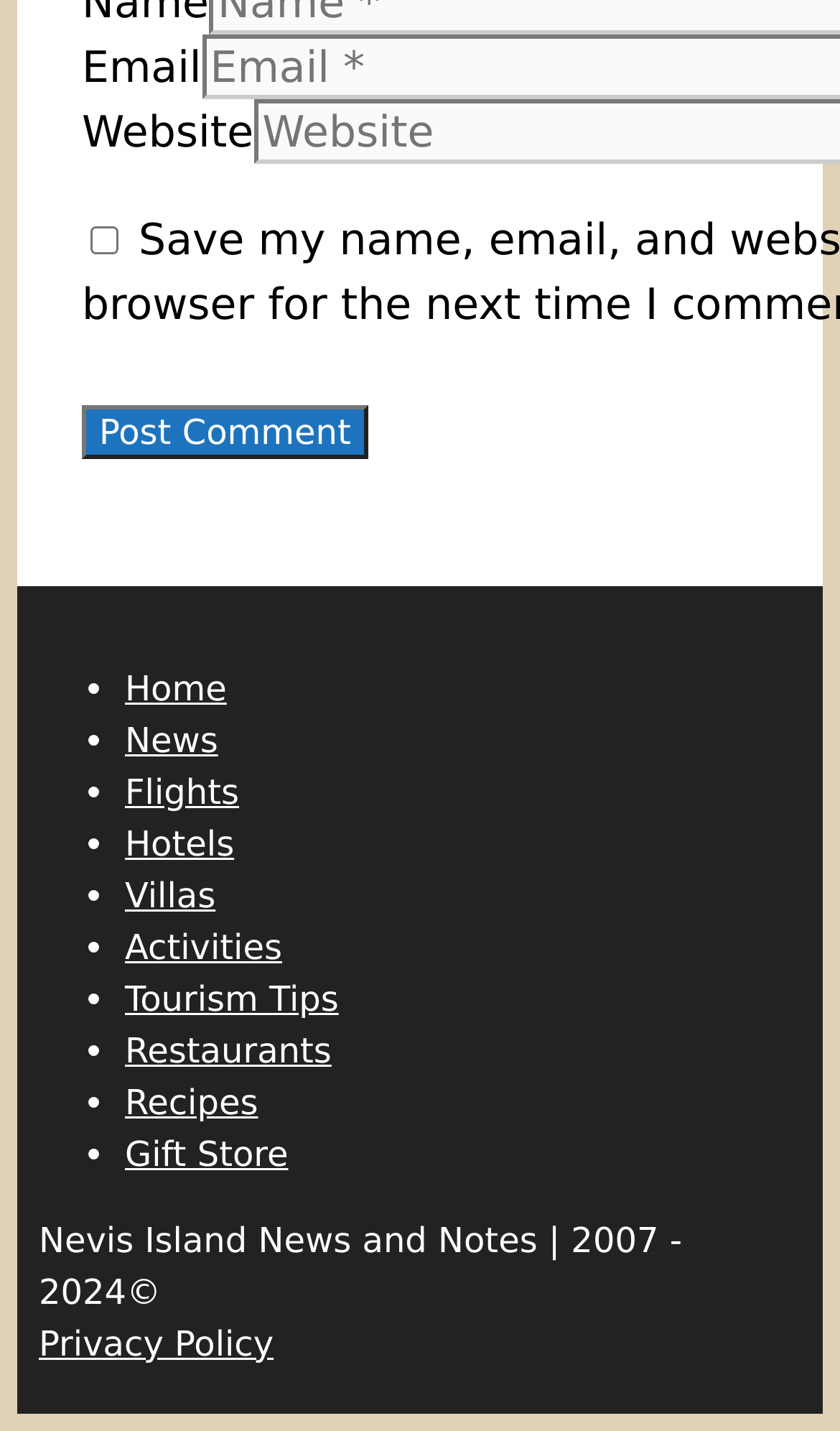Find the bounding box coordinates for the UI element whose description is: "Tourism Tips". The coordinates should be four float numbers between 0 and 1, in the format [left, top, right, bottom].

[0.149, 0.683, 0.403, 0.712]